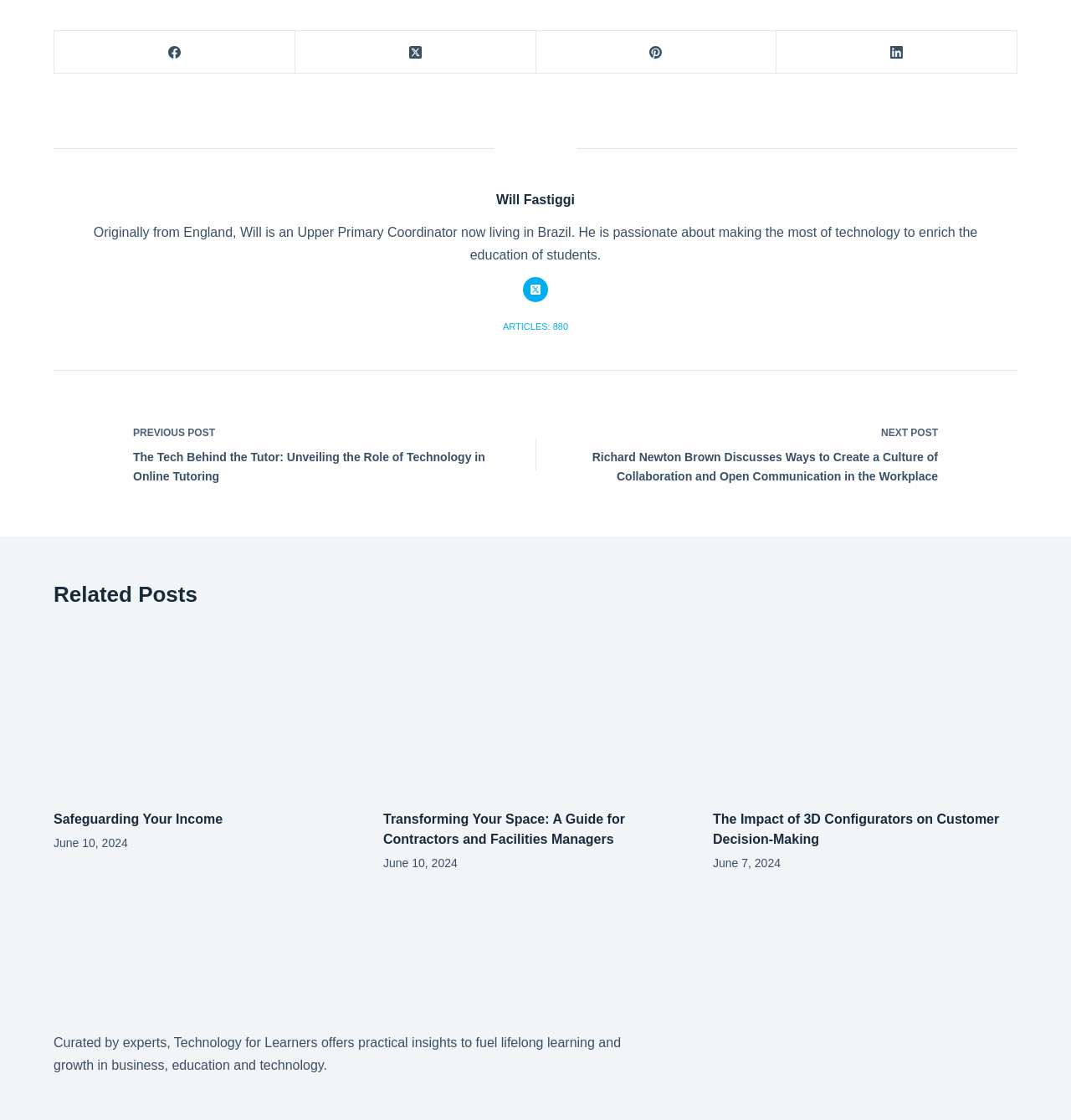What is the purpose of the 'Technology for Learners' section?
Using the visual information, respond with a single word or phrase.

To provide practical insights